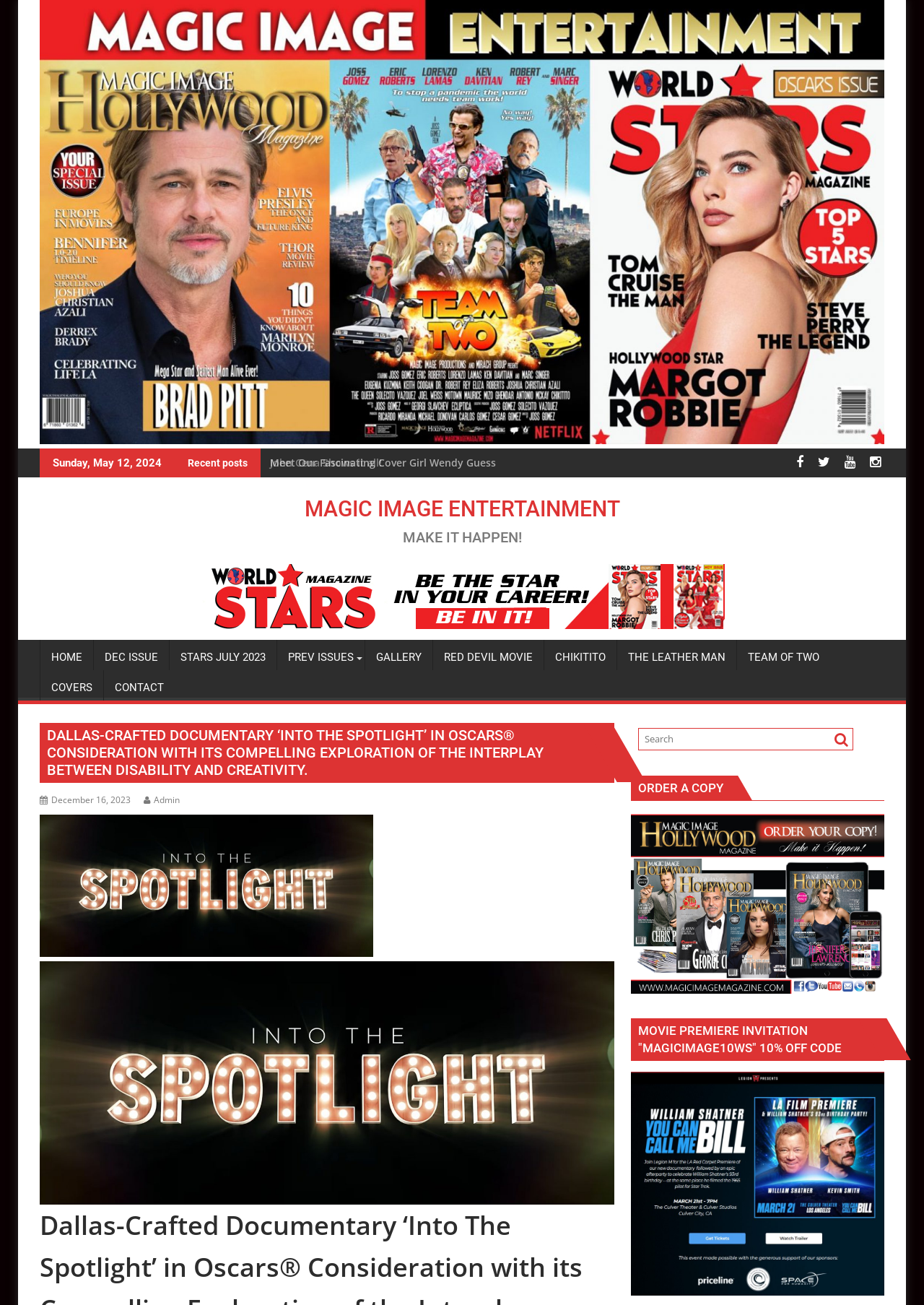Describe the webpage in detail, including text, images, and layout.

The webpage appears to be a news article or blog post about a documentary film titled "Into The Spotlight" that is in consideration for the Oscars. The title of the article is prominently displayed at the top of the page, with a link to the production company, MAGIC IMAGE ENTERTAINMENT, situated below it.

To the right of the title, there is a date stamp indicating that the article was posted on Sunday, May 12, 2024. Below this, there is a section labeled "Recent posts" with a link to an article about Luca Toumadi, described as "the most fascinating man in the world".

The page also features a navigation menu with links to various sections, including HOME, DEC ISSUE, STARS JULY 2023, PREV ISSUES, GALLERY, and more. These links are arranged horizontally across the page, with the HOME link situated at the far left and the TEAM OF TWO link at the far right.

Below the navigation menu, there is a large image that takes up most of the width of the page. Above the image, there is a heading that repeats the title of the article, followed by a link to the article with a date stamp of December 16, 2023. To the right of the heading, there is a link labeled "Admin".

The image is surrounded by several other elements, including a figure with an unclear purpose, a search bar, and a button with a magnifying glass icon. There is also a section with a heading that reads "ORDER A COPY", accompanied by a link and an image. Further down the page, there is another heading that reads "MOVIE PREMIERE INVITATION "MAGICIMAGE10WS" 10% OFF CODE", accompanied by a figure and a link.

Overall, the page appears to be a news article or blog post about a documentary film, with various links and elements arranged around the main content.